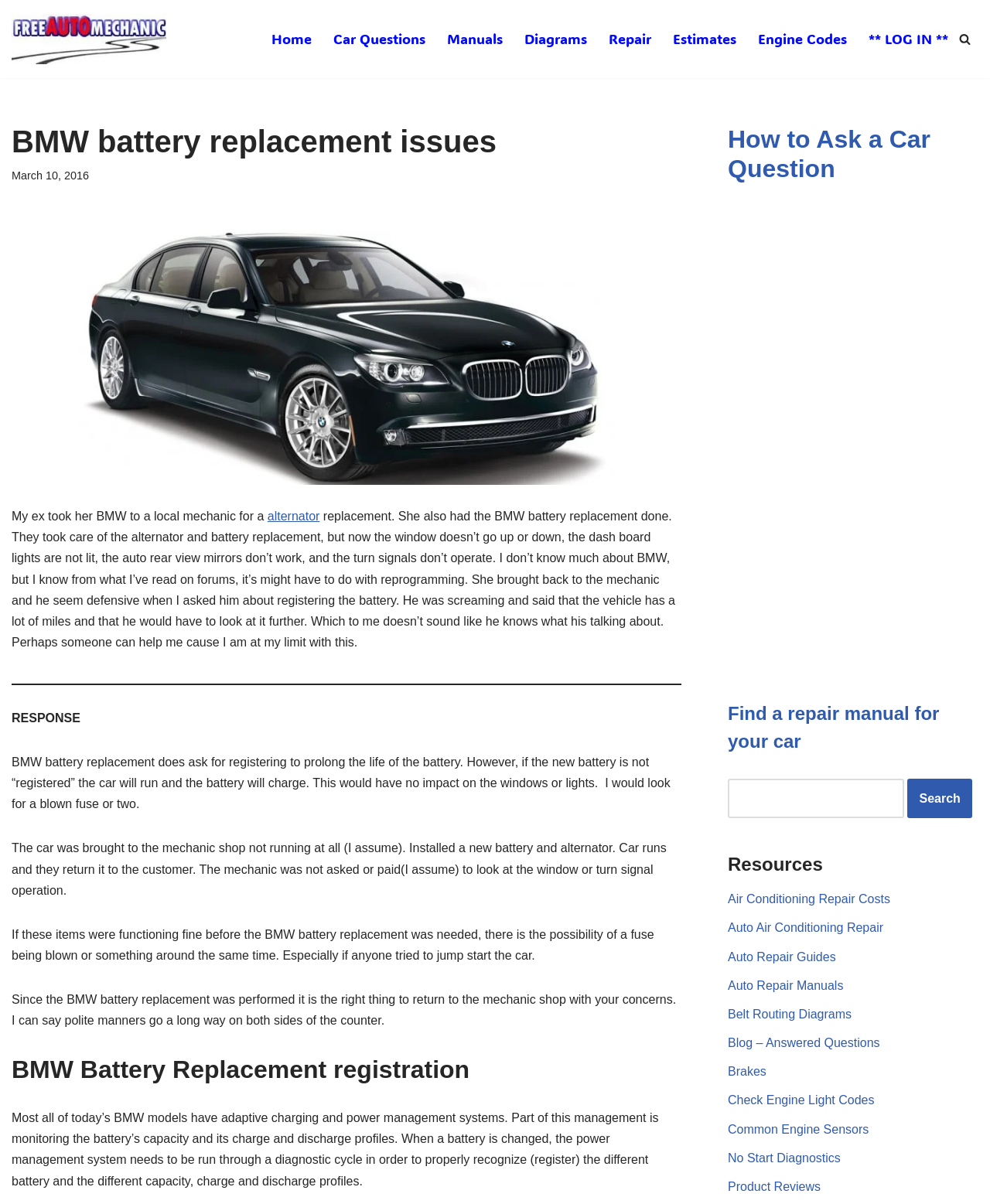Respond with a single word or phrase for the following question: 
What is the purpose of registering a new battery in a BMW?

To prolong battery life